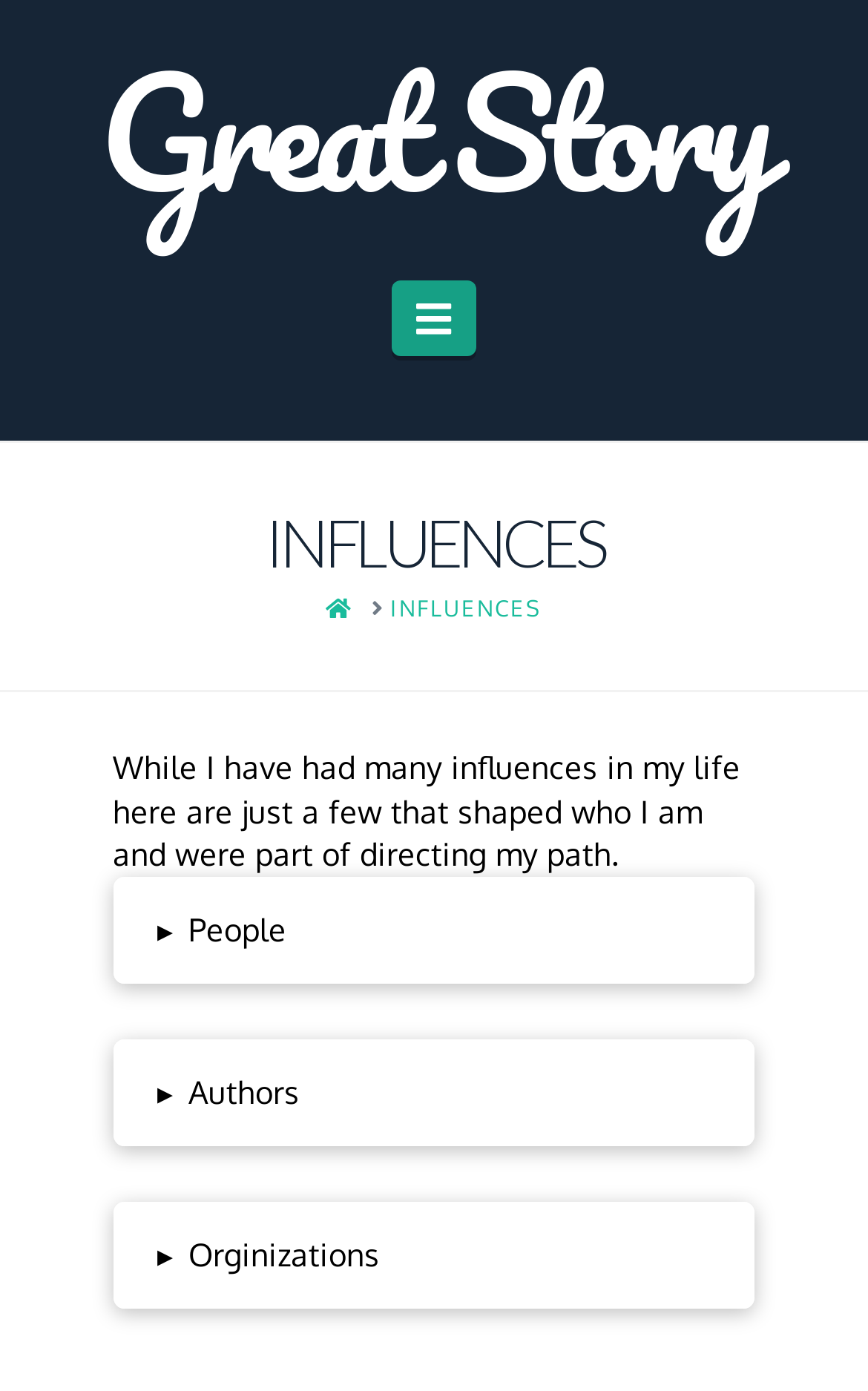Offer a meticulous caption that includes all visible features of the webpage.

The webpage is about the author's influences in life, with a title "Influences | Great Story" at the top left corner. Below the title, there is a navigation button on the right side, which is not expanded. 

The main content area is divided into two sections. The top section has a heading "INFLUENCES" and a breadcrumb navigation bar below it, which includes links to "HOME" and "INFLUENCES". 

The bottom section is an article that starts with a paragraph of text, which describes the author's influences in life. Below the paragraph, there are three tabs aligned horizontally, labeled "▸ People", "▸ Authors", and "▸ Orginizations", which are not expanded.